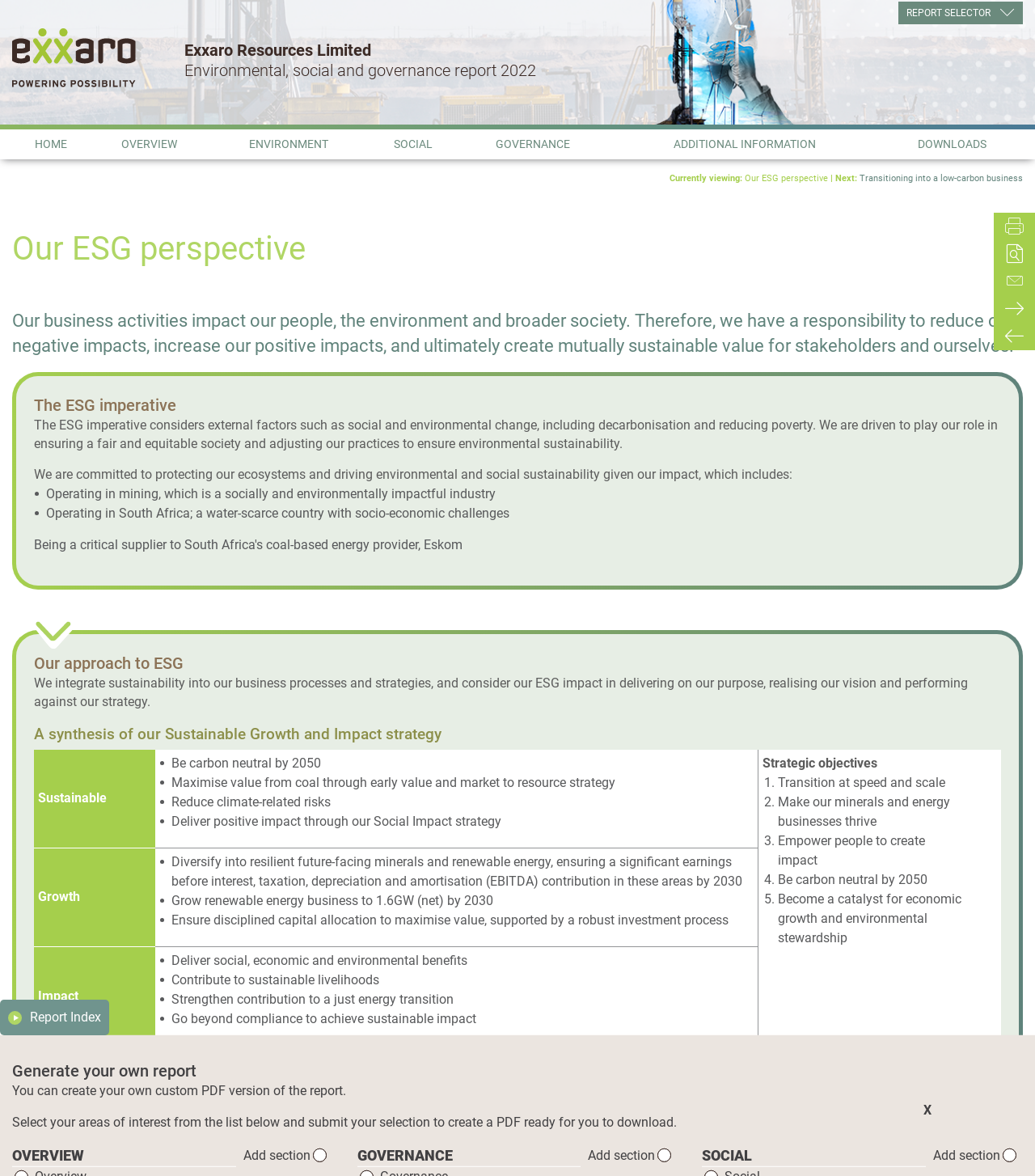What is the name of the company?
Can you give a detailed and elaborate answer to the question?

The name of the company can be found at the top of the webpage, where it says 'Exxaro Resources Limited' in a static text element.